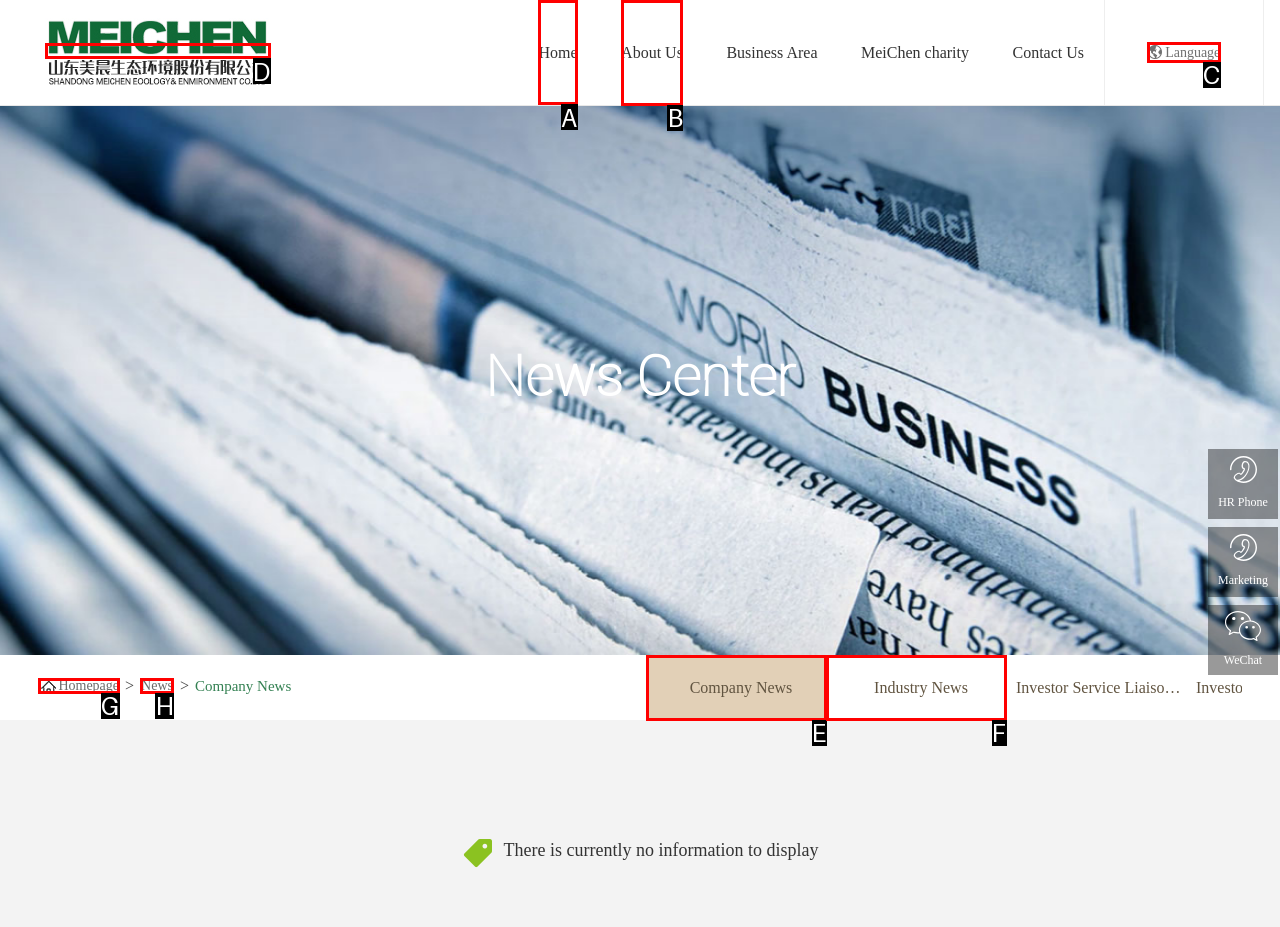Which UI element should you click on to achieve the following task: Click on the NEWS link? Provide the letter of the correct option.

None